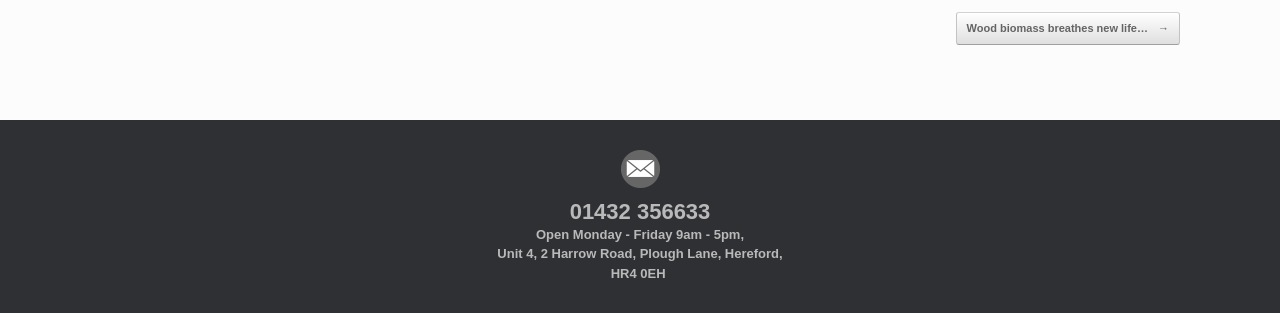What is the email address of the office?
Please utilize the information in the image to give a detailed response to the question.

I found the email address by looking at the complementary section of the webpage, which contains the contact information. The email address is represented by an image of an envelope, and the OCR text associated with it is 'email'.